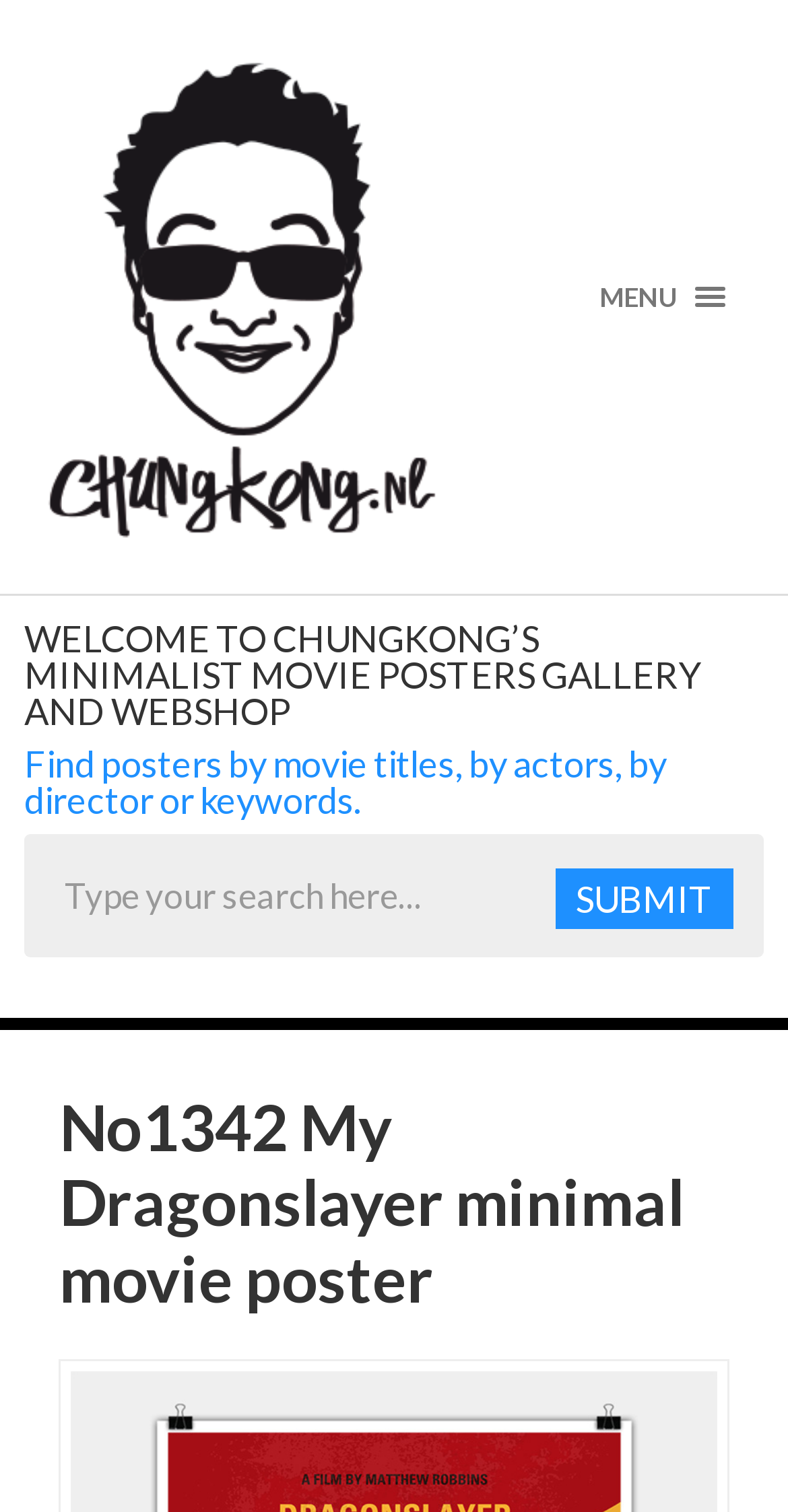What is the position of the MENU link?
Analyze the image and deliver a detailed answer to the question.

The MENU link is located in the top-right corner of the webpage, with its bounding box coordinates being [0.729, 0.175, 0.95, 0.217]. This indicates that it is positioned near the top-right edge of the webpage.